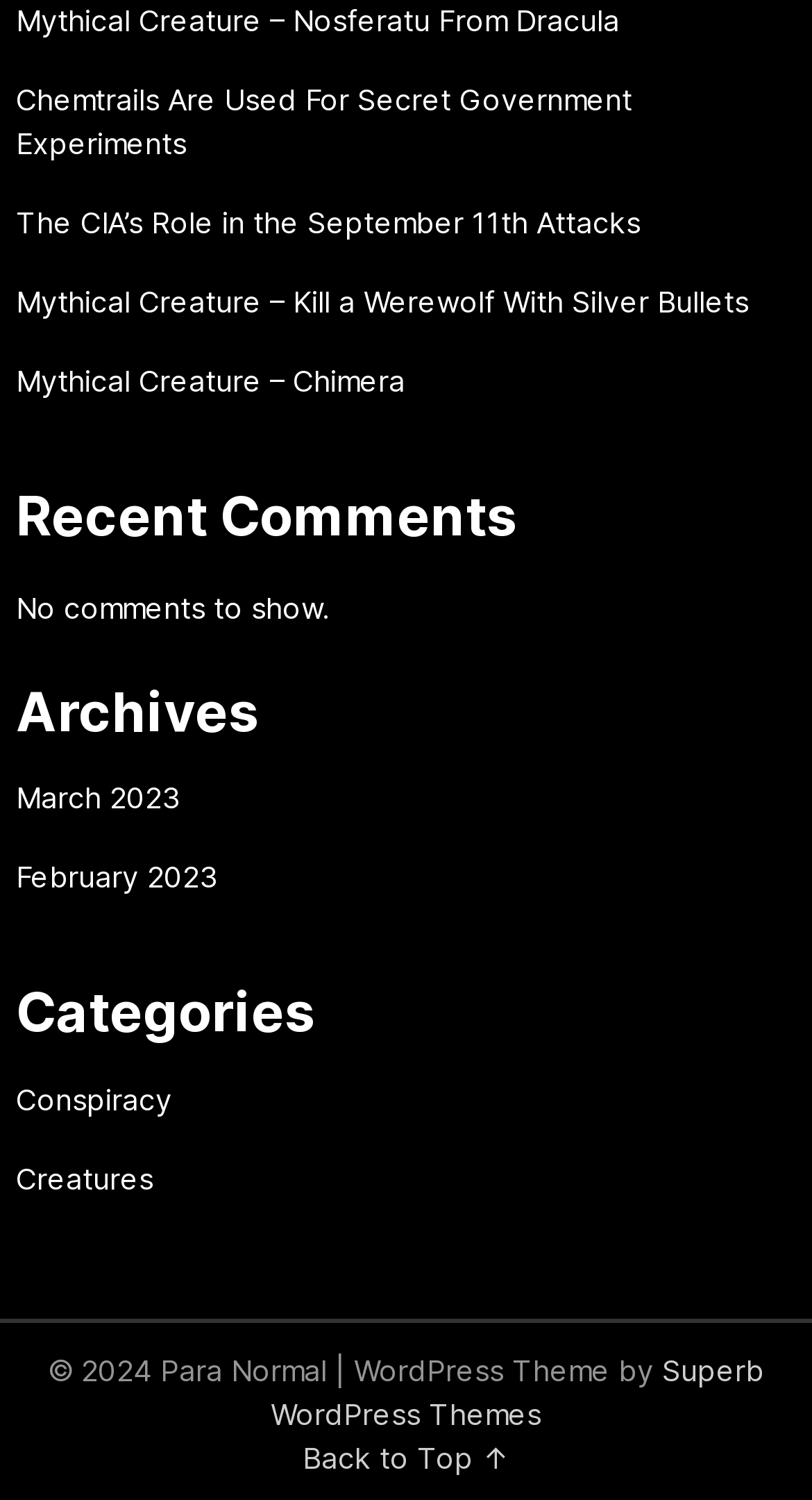How many comments are shown on the webpage?
Based on the screenshot, provide a one-word or short-phrase response.

No comments